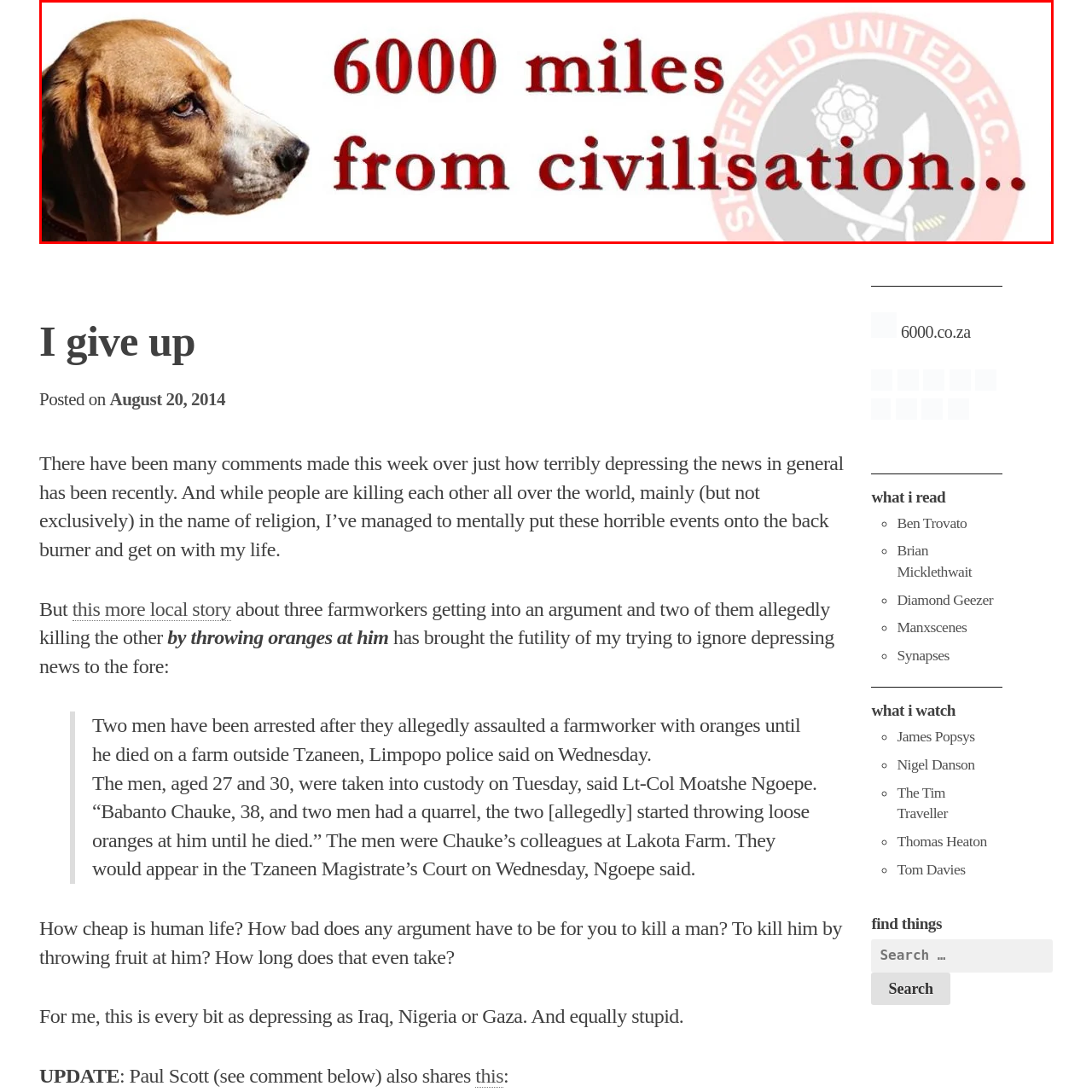Observe the image encased in the red box and deliver an in-depth response to the subsequent question by interpreting the details within the image:
What is the dog breed in the image?

The image features a close-up profile of a beagle, its expressive face gazing thoughtfully into the distance, evoking a sense of longing and commentary on modern life.